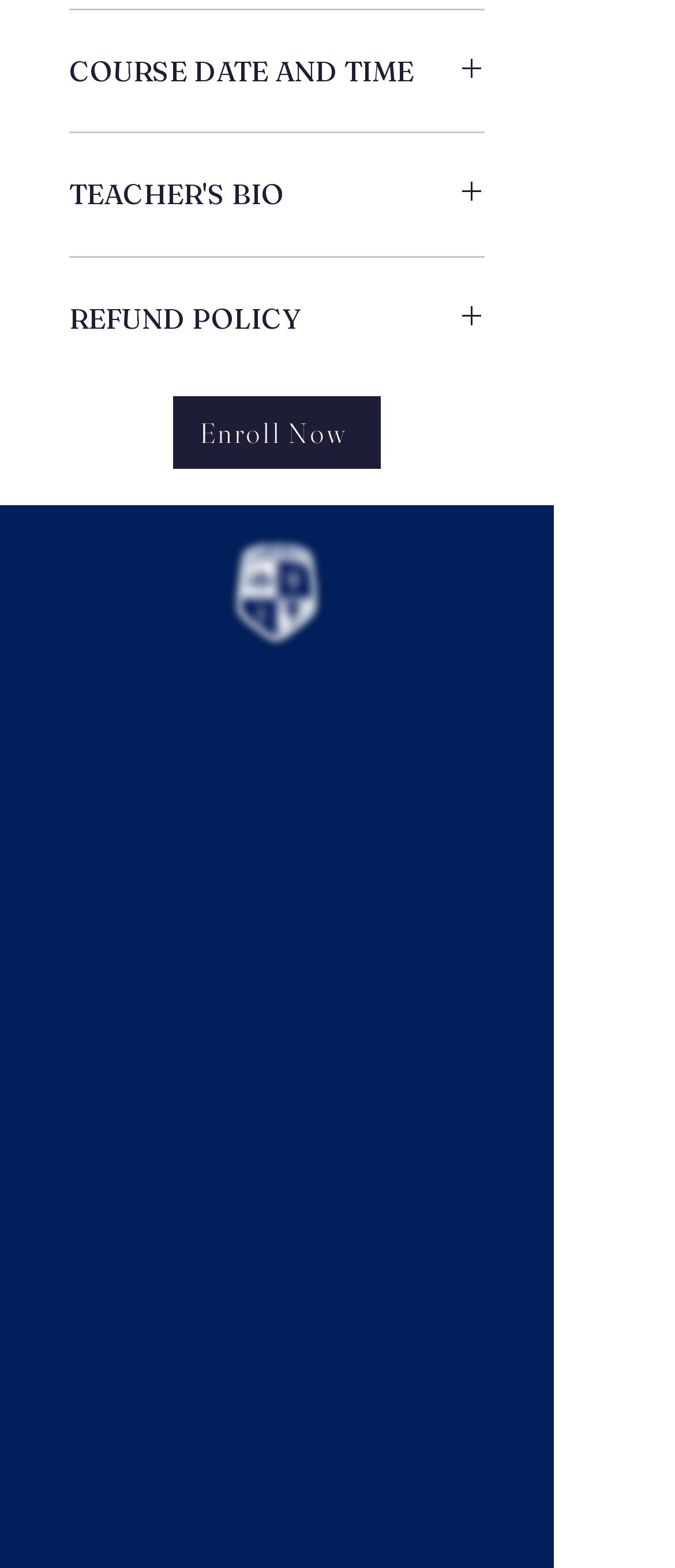Show the bounding box coordinates of the element that should be clicked to complete the task: "View course date and time".

[0.103, 0.033, 0.718, 0.058]